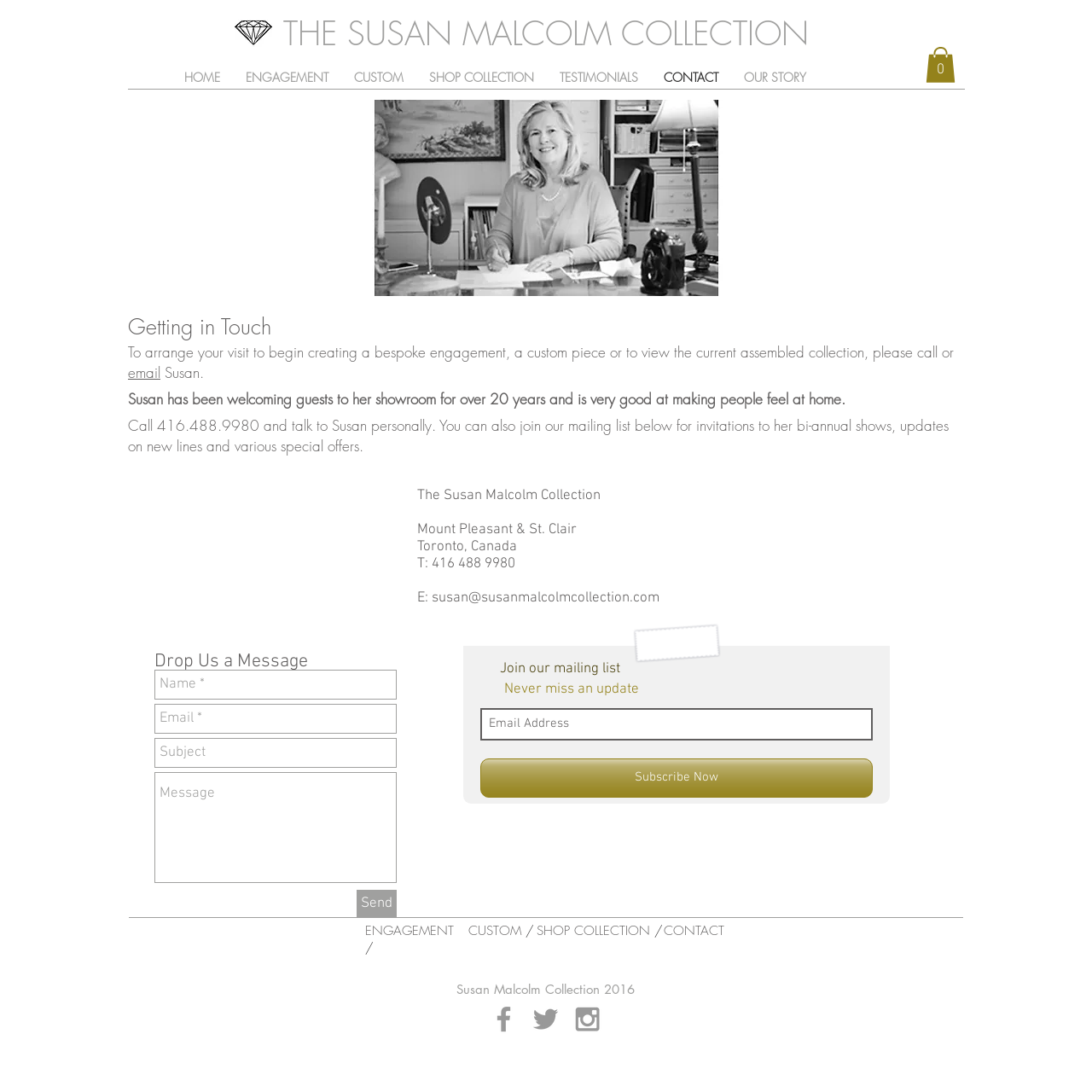What is the purpose of the 'Drop Us a Message' section?
From the screenshot, provide a brief answer in one word or phrase.

To send a message to Susan